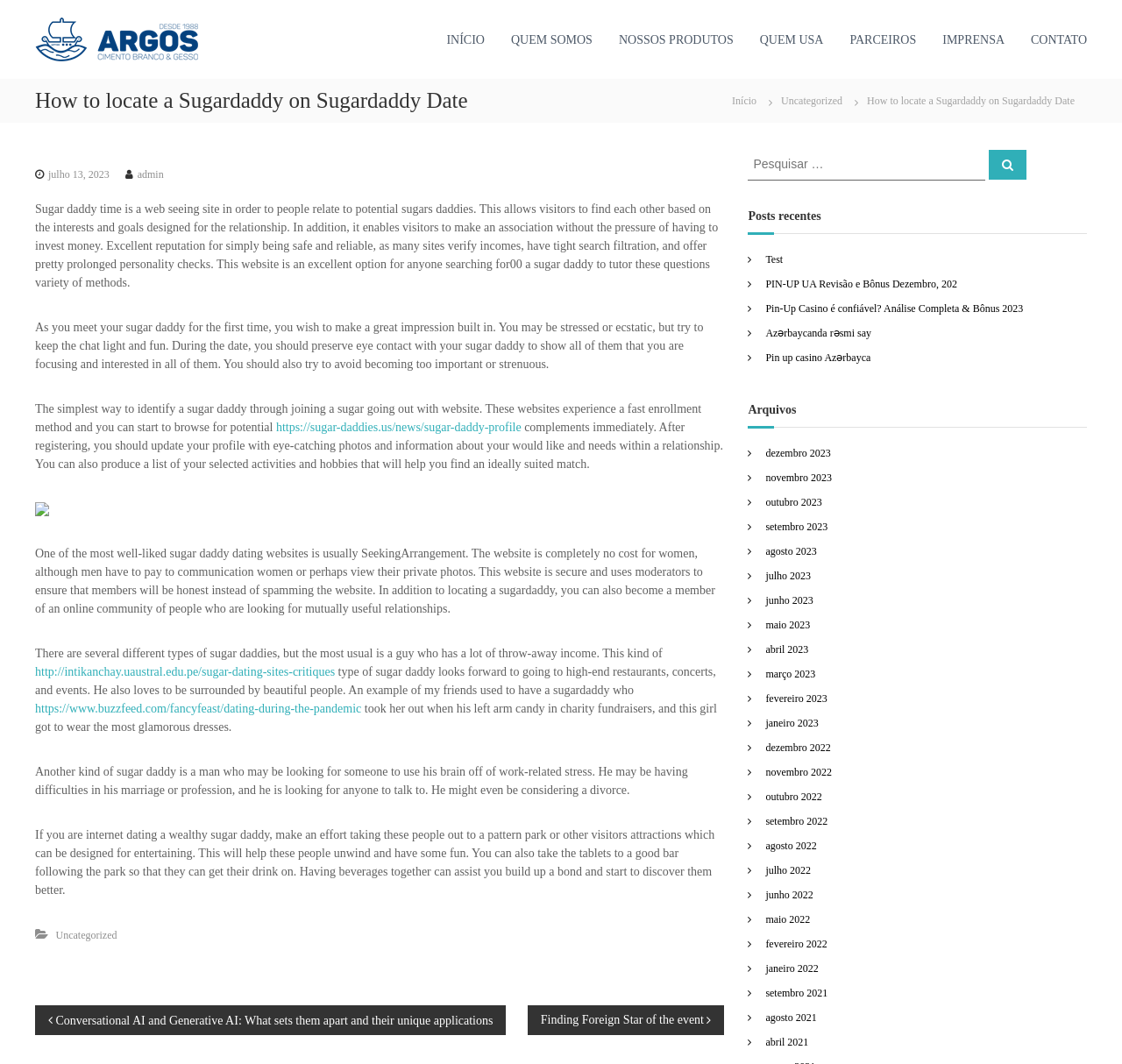What is the tone of the article?
Using the image, elaborate on the answer with as much detail as possible.

The tone of the article is informative and helpful, providing users with tips and advice on how to locate a sugar daddy and what to expect from the experience. The language used is neutral and objective, aiming to educate rather than persuade or entertain.